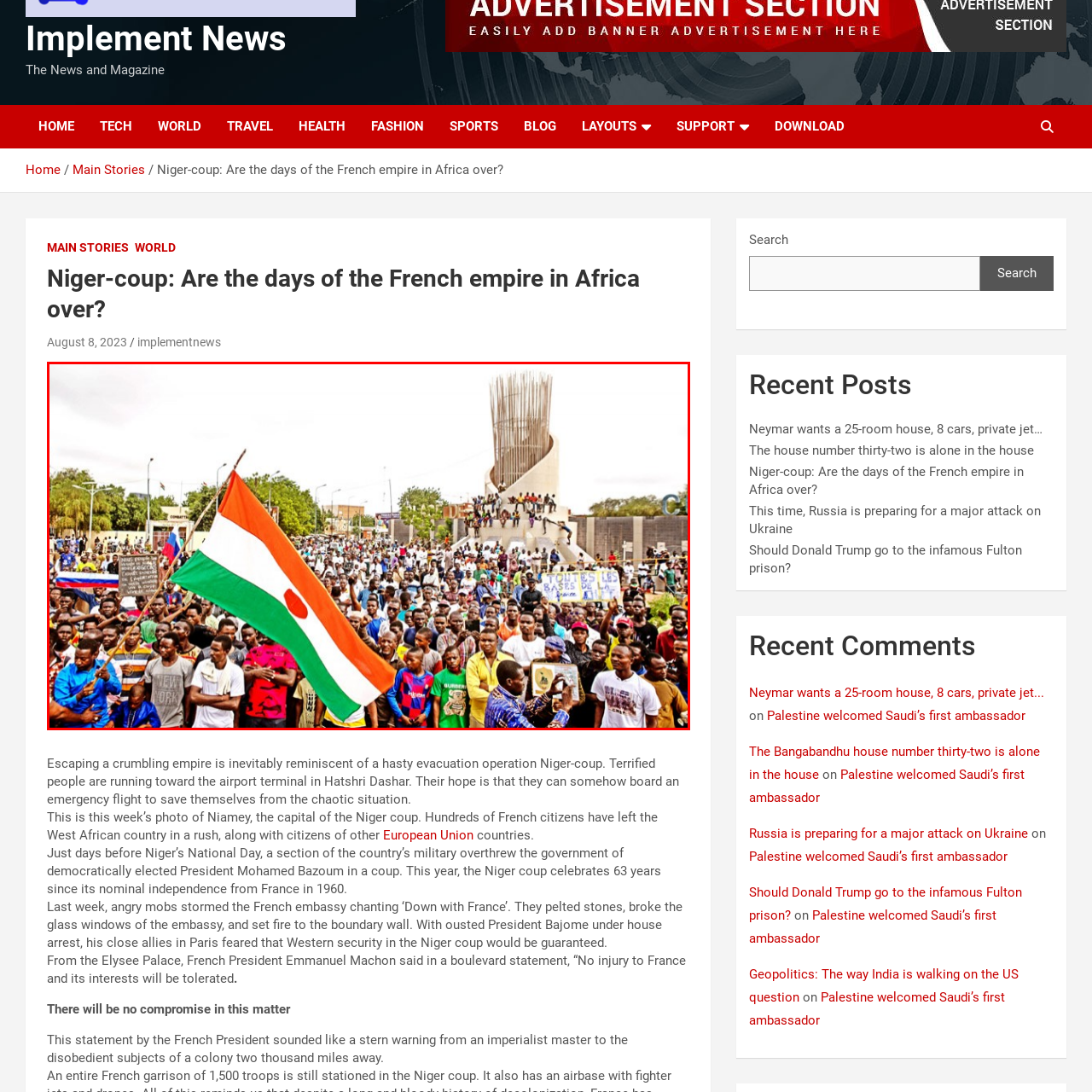Describe the scene captured within the highlighted red boundary in great detail.

The image captures a large crowd of demonstrators in Niger, prominently featuring a man waving the national flag of Niger, which displays a vibrant orange, white, and green design. The scene reflects a moment of heightened political tension, as citizens have gathered to voice their sentiments regarding the recent coup that has shaken the country. Several protesters carry banners and placards, indicating their demands and messages, while others show expressions of determination and solidarity. In the background, a monument stands, with some individuals climbing it, adding a dramatic element to the visual setting. The atmosphere is charged with activism, symbolizing the collective struggle for national identity and political change amidst the ongoing crisis in Niger.